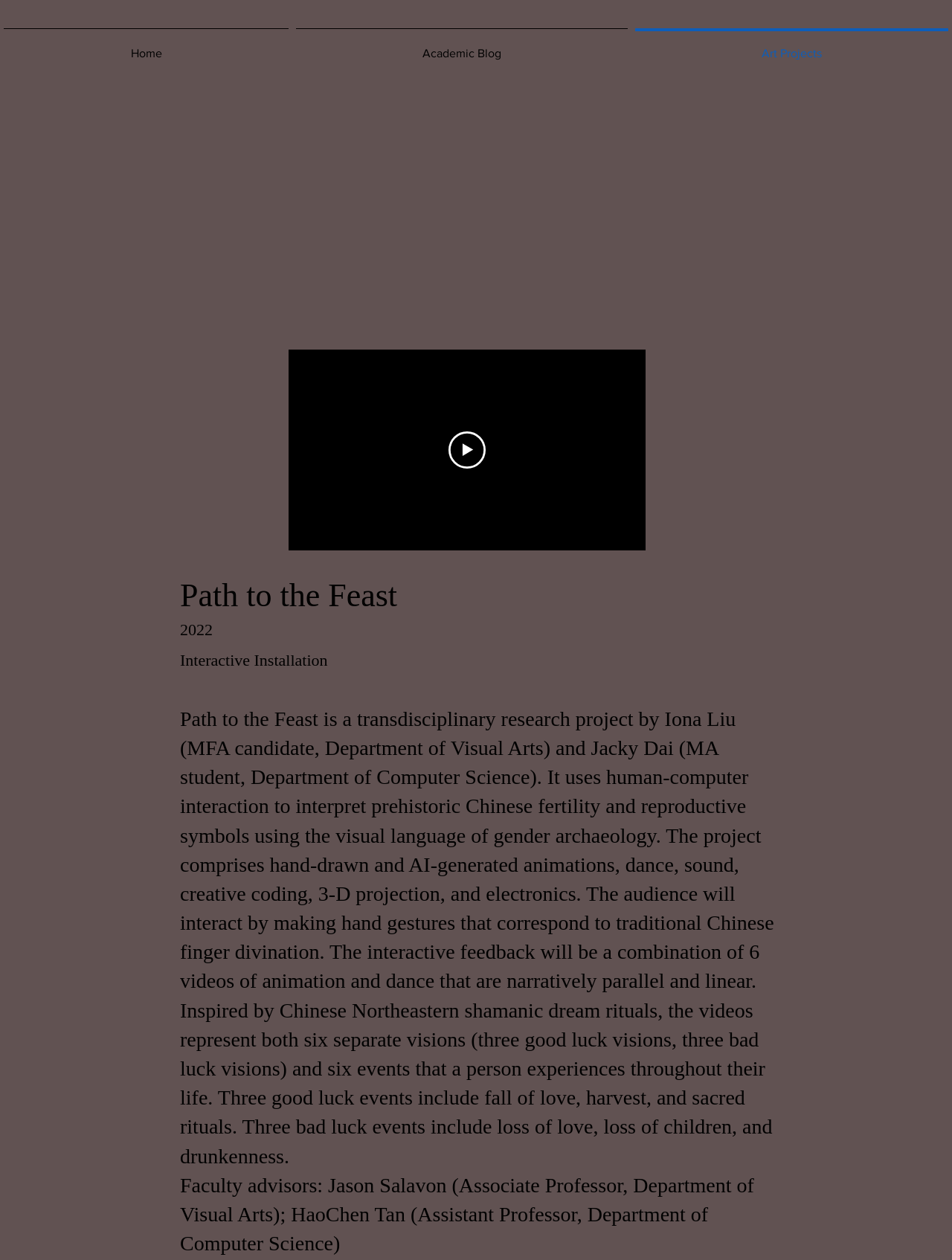Using the format (top-left x, top-left y, bottom-right x, bottom-right y), and given the element description, identify the bounding box coordinates within the screenshot: Home

[0.0, 0.022, 0.307, 0.052]